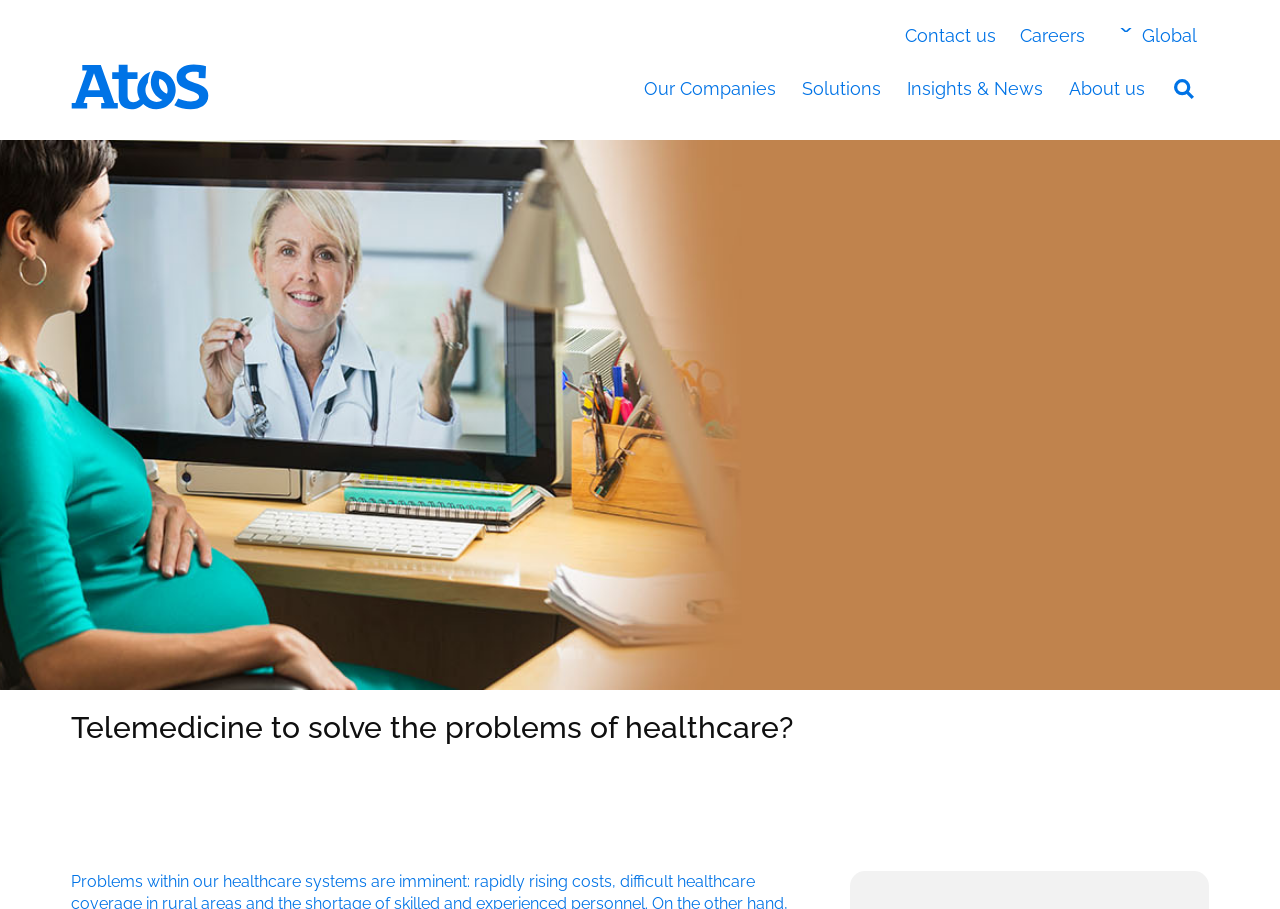Locate the bounding box coordinates of the element you need to click to accomplish the task described by this instruction: "Click on Contact us".

[0.707, 0.028, 0.778, 0.051]